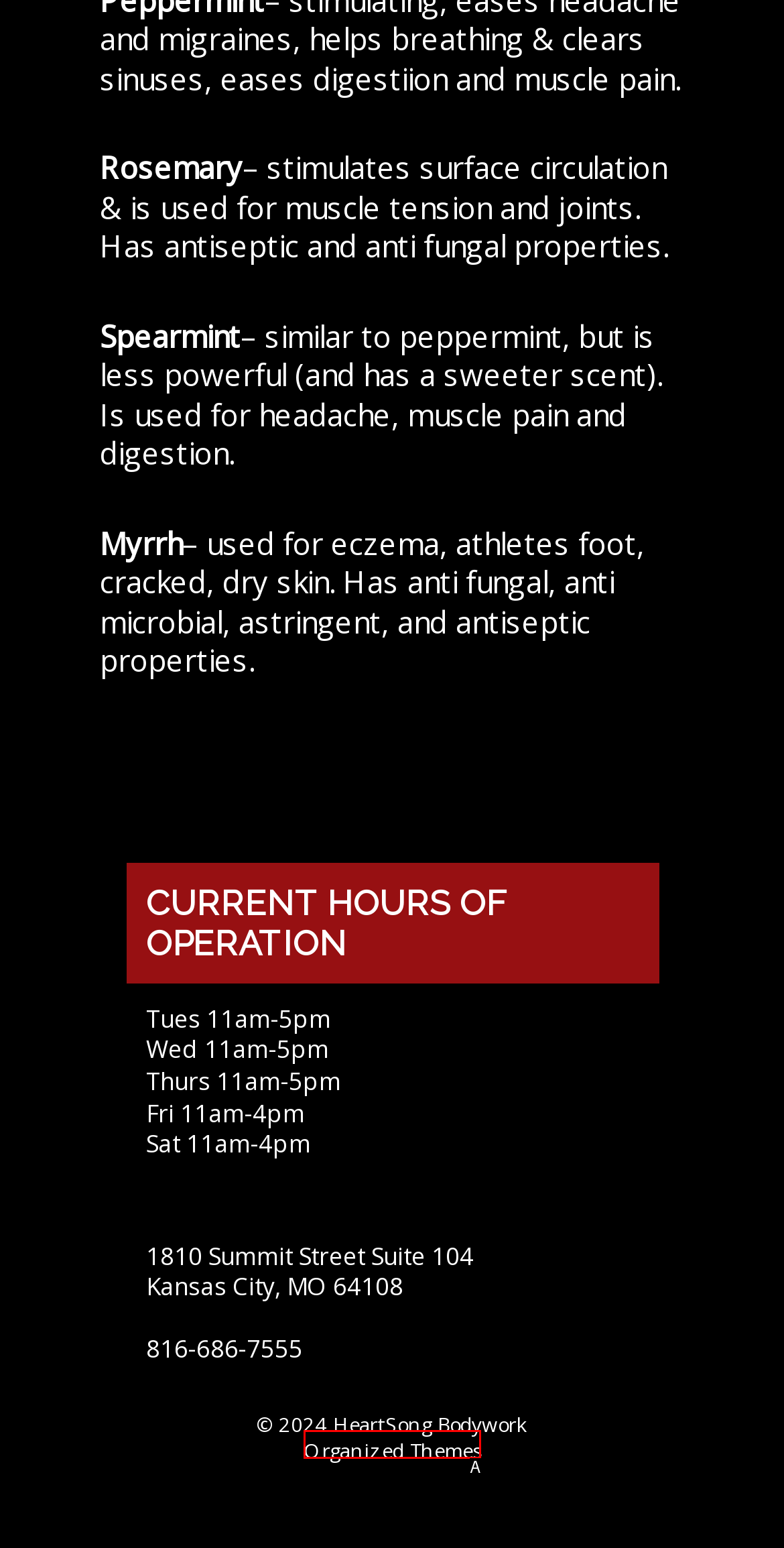From the available choices, determine which HTML element fits this description: Organized Themes Respond with the correct letter.

A